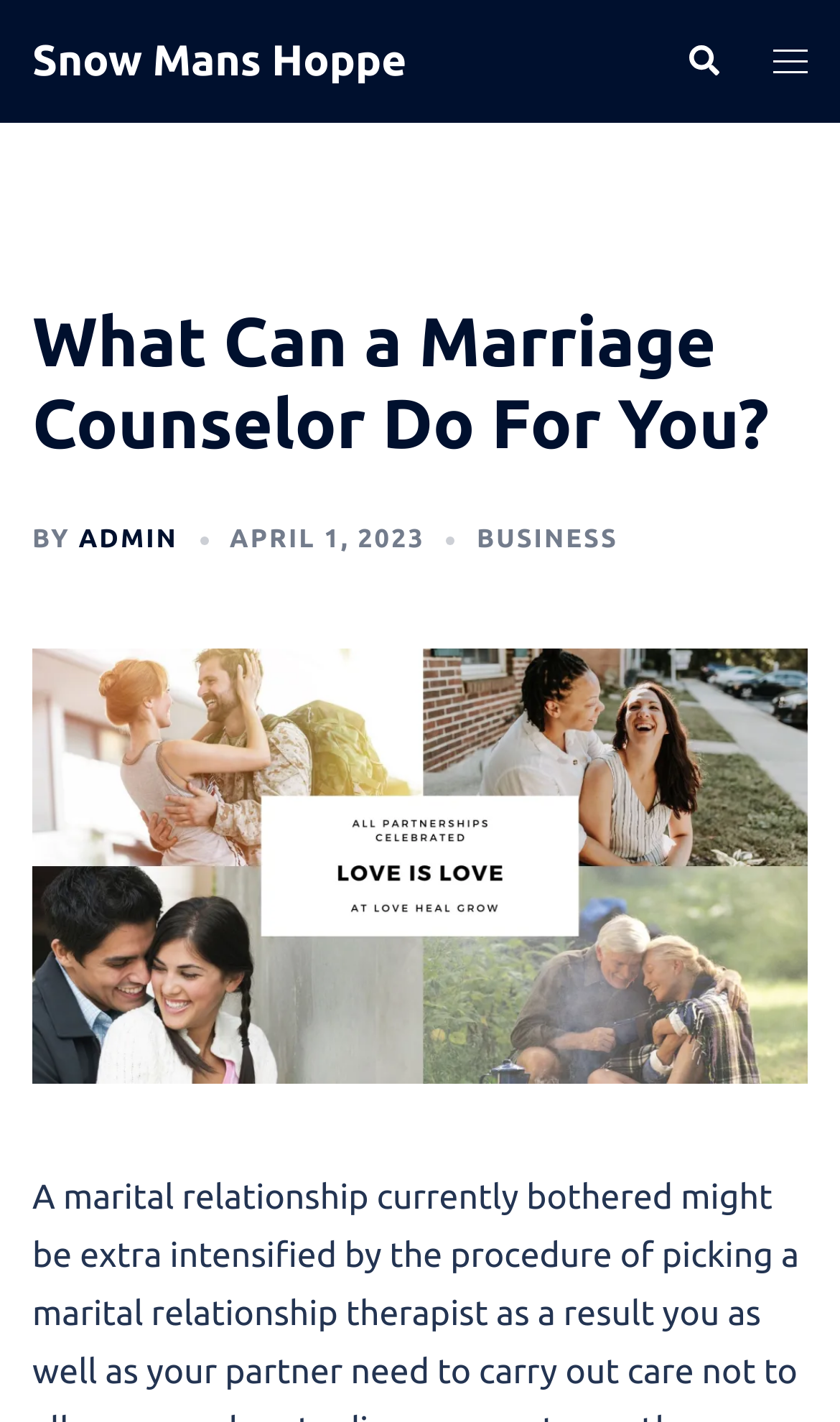What is the purpose of the website?
From the screenshot, supply a one-word or short-phrase answer.

Marriage counseling